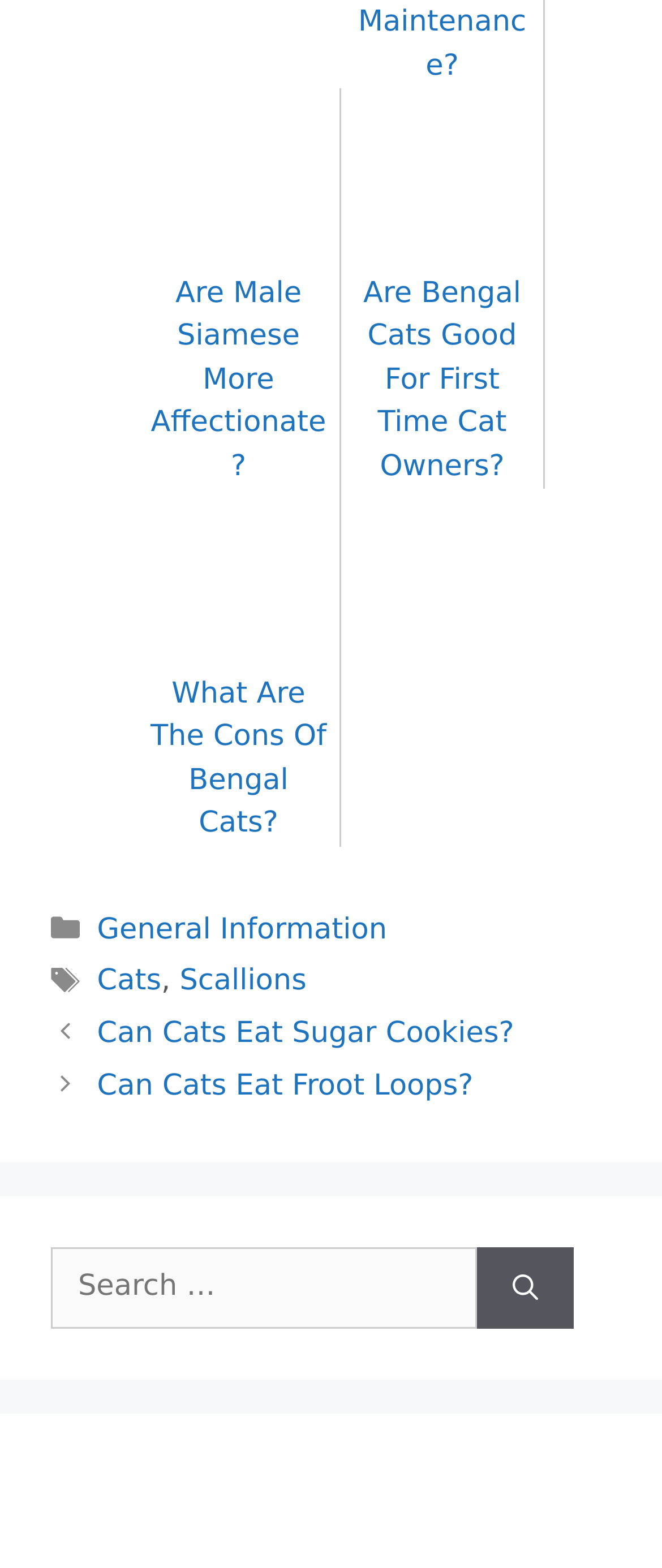Determine the bounding box coordinates for the clickable element to execute this instruction: "View posts". Provide the coordinates as four float numbers between 0 and 1, i.e., [left, top, right, bottom].

[0.077, 0.643, 0.923, 0.709]